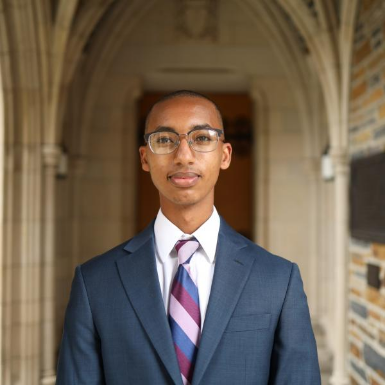Please answer the following question using a single word or phrase: 
What is the man wearing on his face?

Glasses